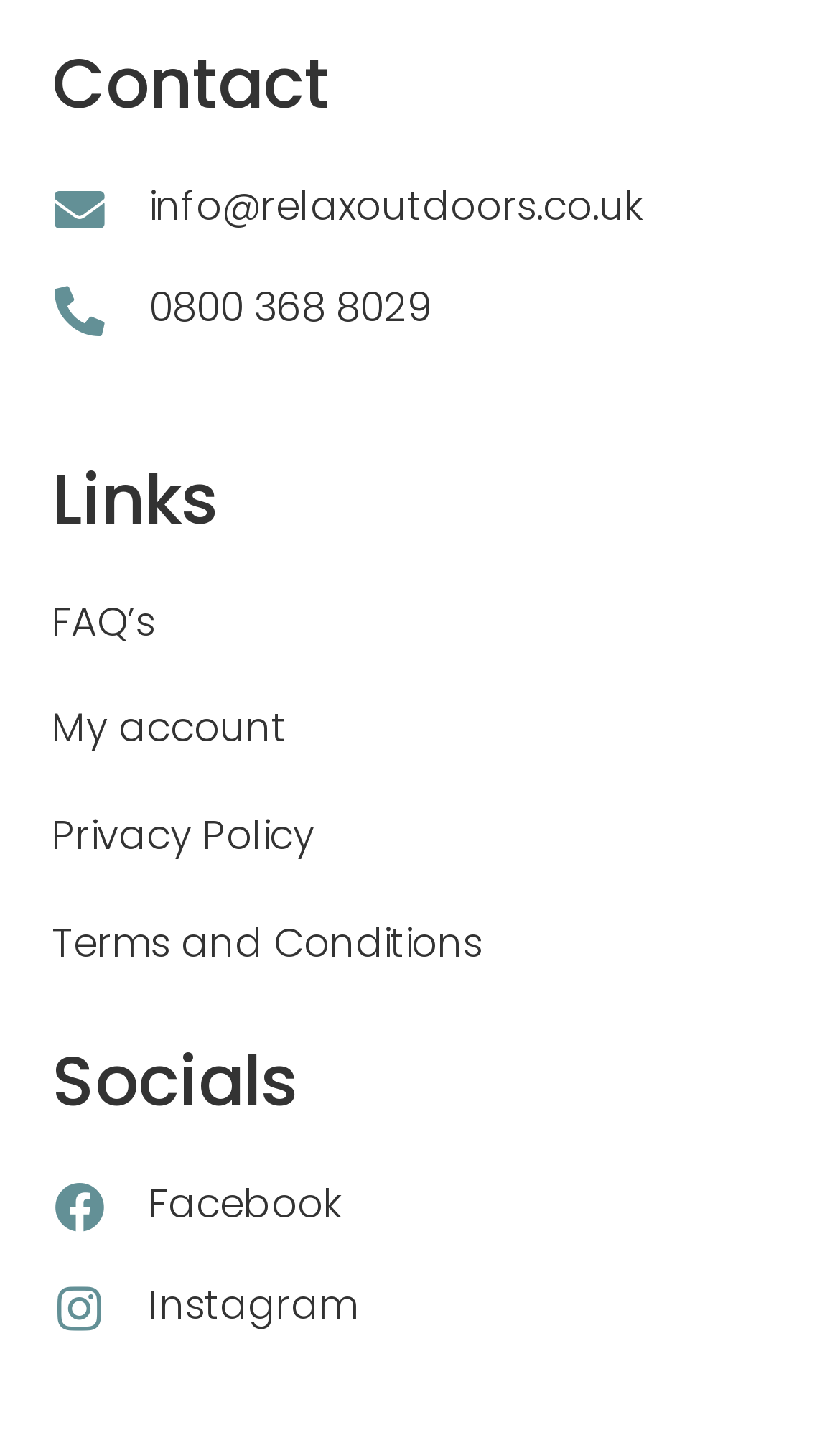Please determine the bounding box coordinates of the element's region to click in order to carry out the following instruction: "View FAQs". The coordinates should be four float numbers between 0 and 1, i.e., [left, top, right, bottom].

[0.062, 0.41, 0.185, 0.447]